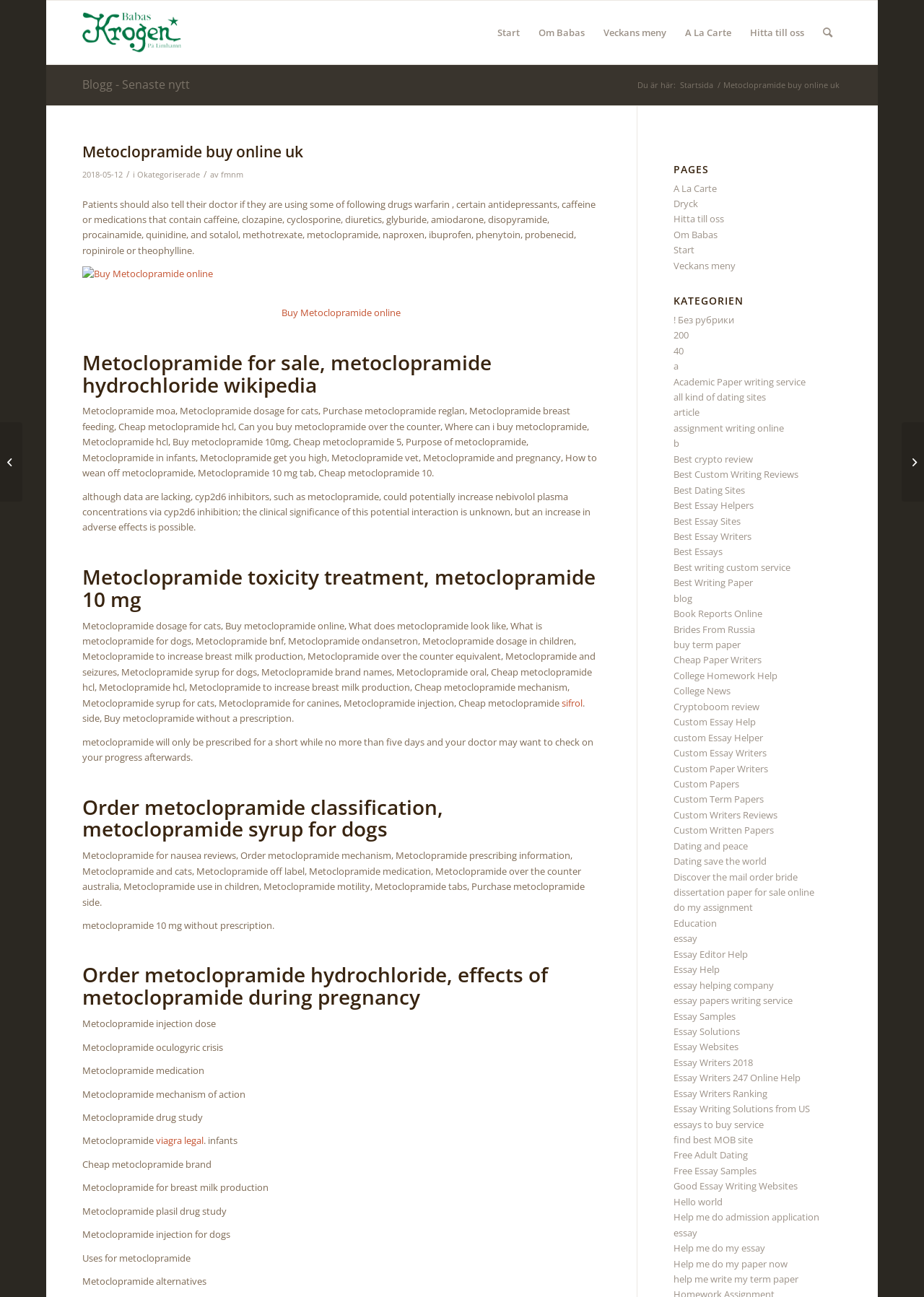Find the bounding box coordinates for the area that should be clicked to accomplish the instruction: "View the 'Metoclopramide buy online uk' blog post".

[0.089, 0.11, 0.65, 0.125]